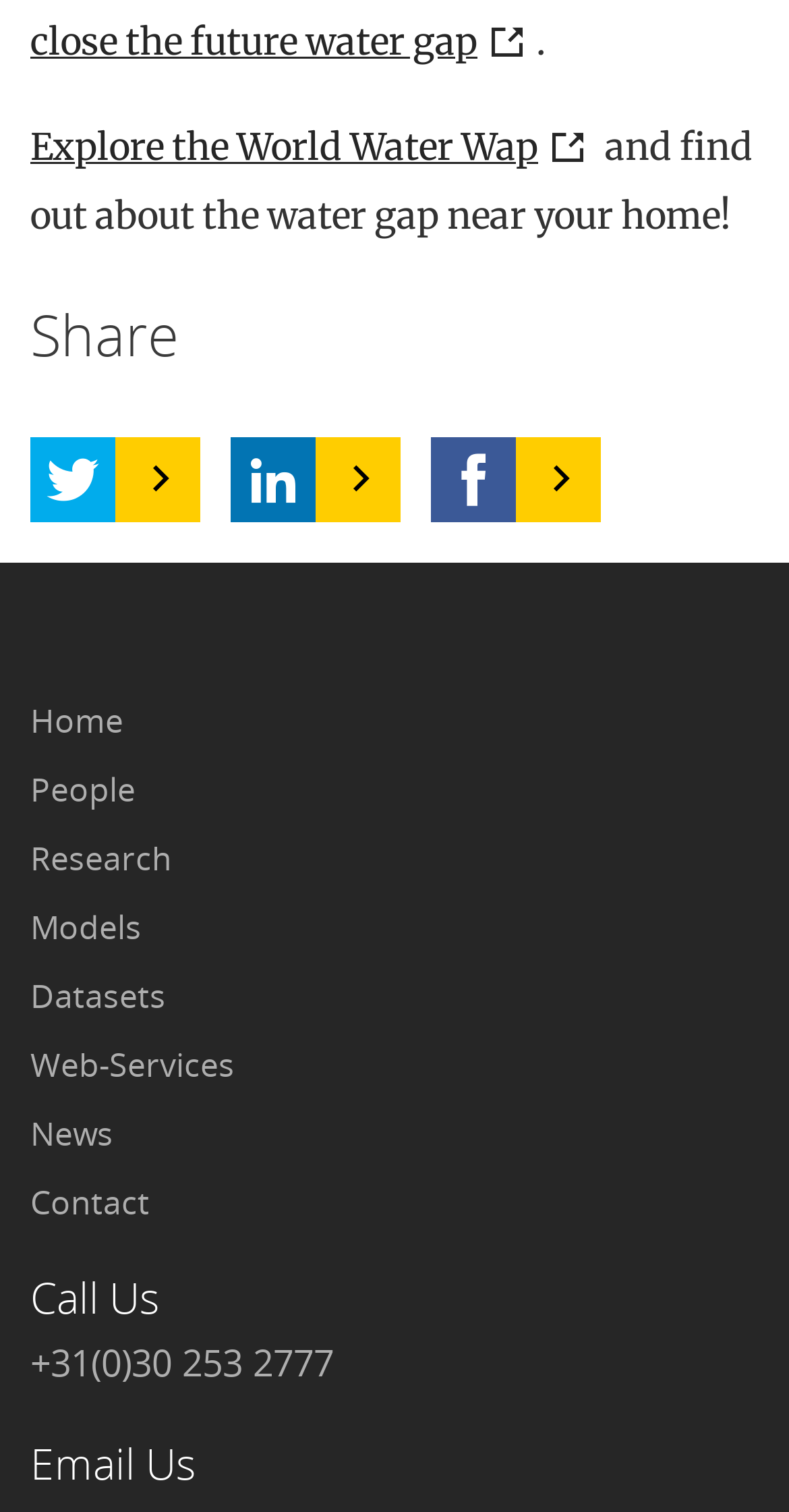Using the description: "Explore the World Water Wap", identify the bounding box of the corresponding UI element in the screenshot.

[0.038, 0.081, 0.756, 0.112]